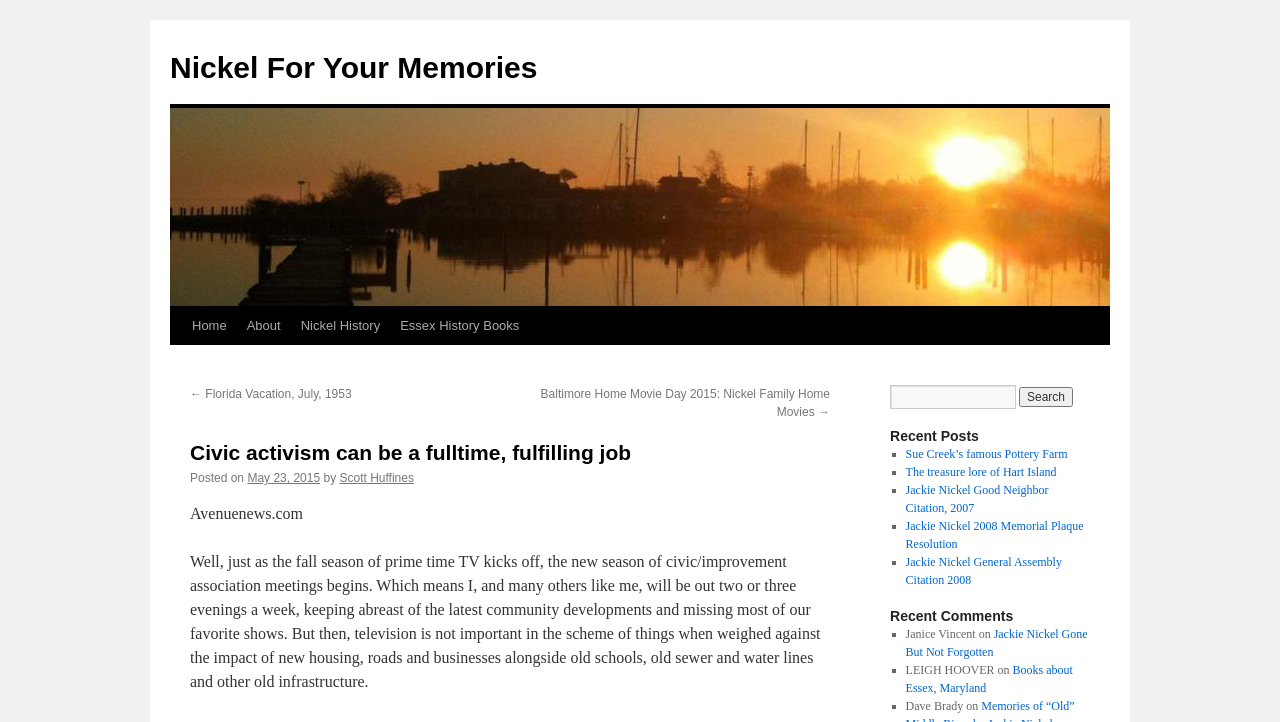Please mark the clickable region by giving the bounding box coordinates needed to complete this instruction: "View the recent comment from Janice Vincent".

[0.707, 0.868, 0.762, 0.888]